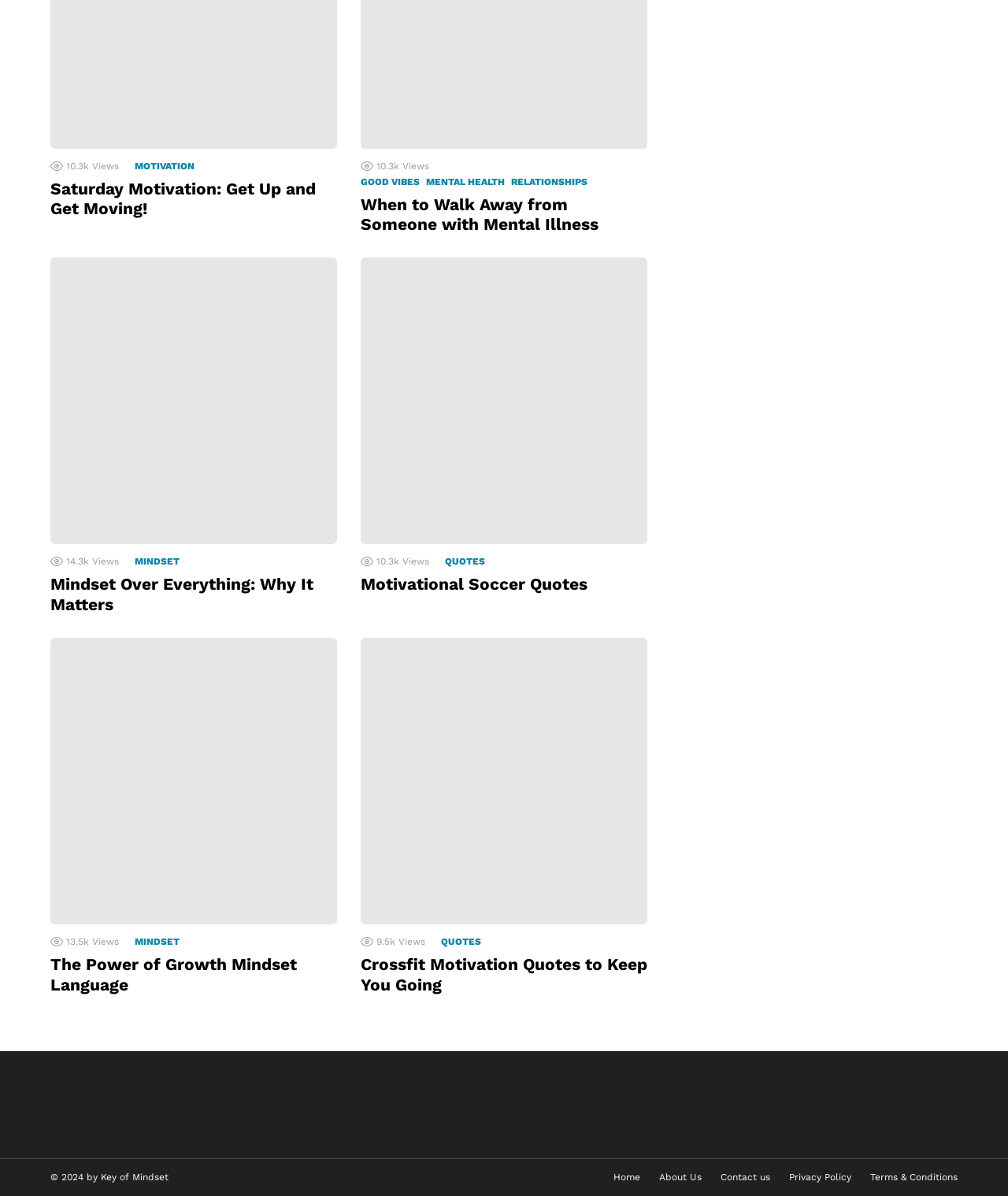Please identify the bounding box coordinates of the region to click in order to complete the task: "Click on the 'QUOTES' link". The coordinates must be four float numbers between 0 and 1, specified as [left, top, right, bottom].

[0.441, 0.463, 0.488, 0.476]